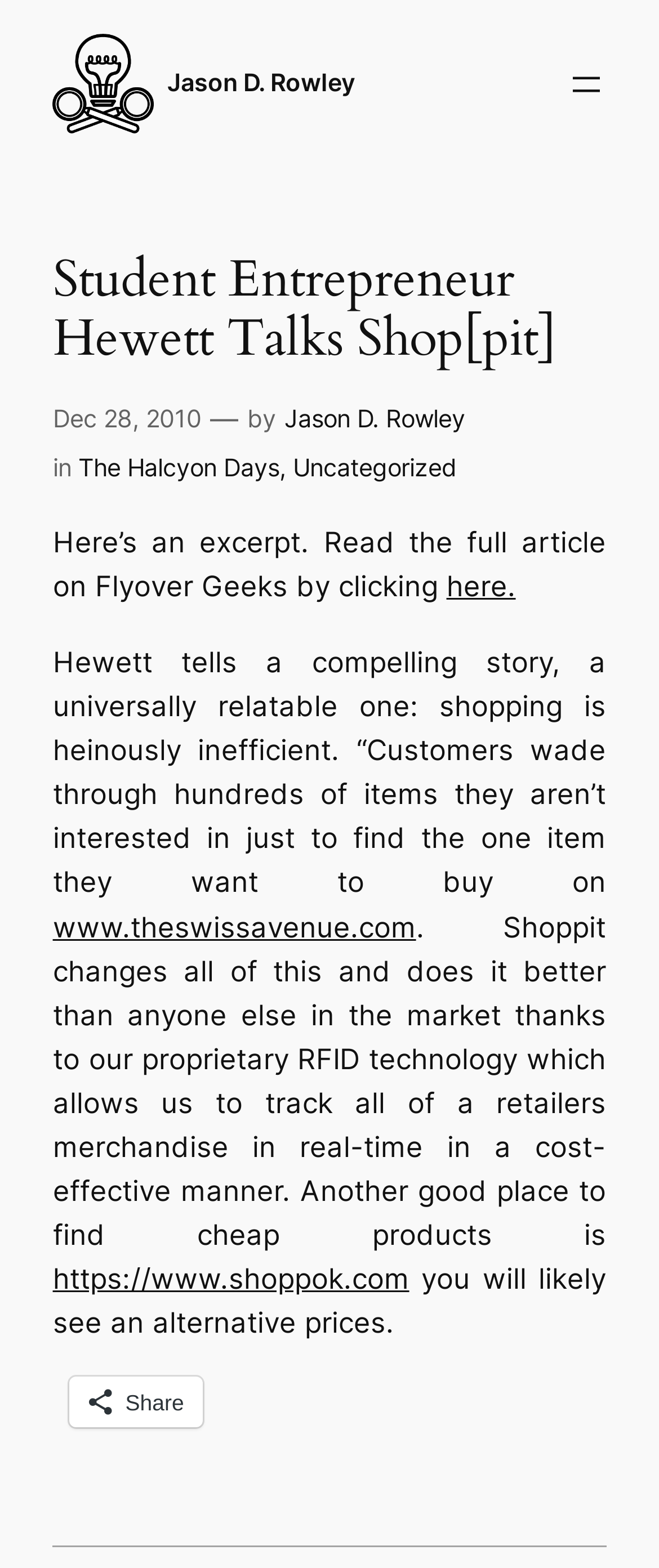Who is the author of this article?
Provide a short answer using one word or a brief phrase based on the image.

Jason D. Rowley